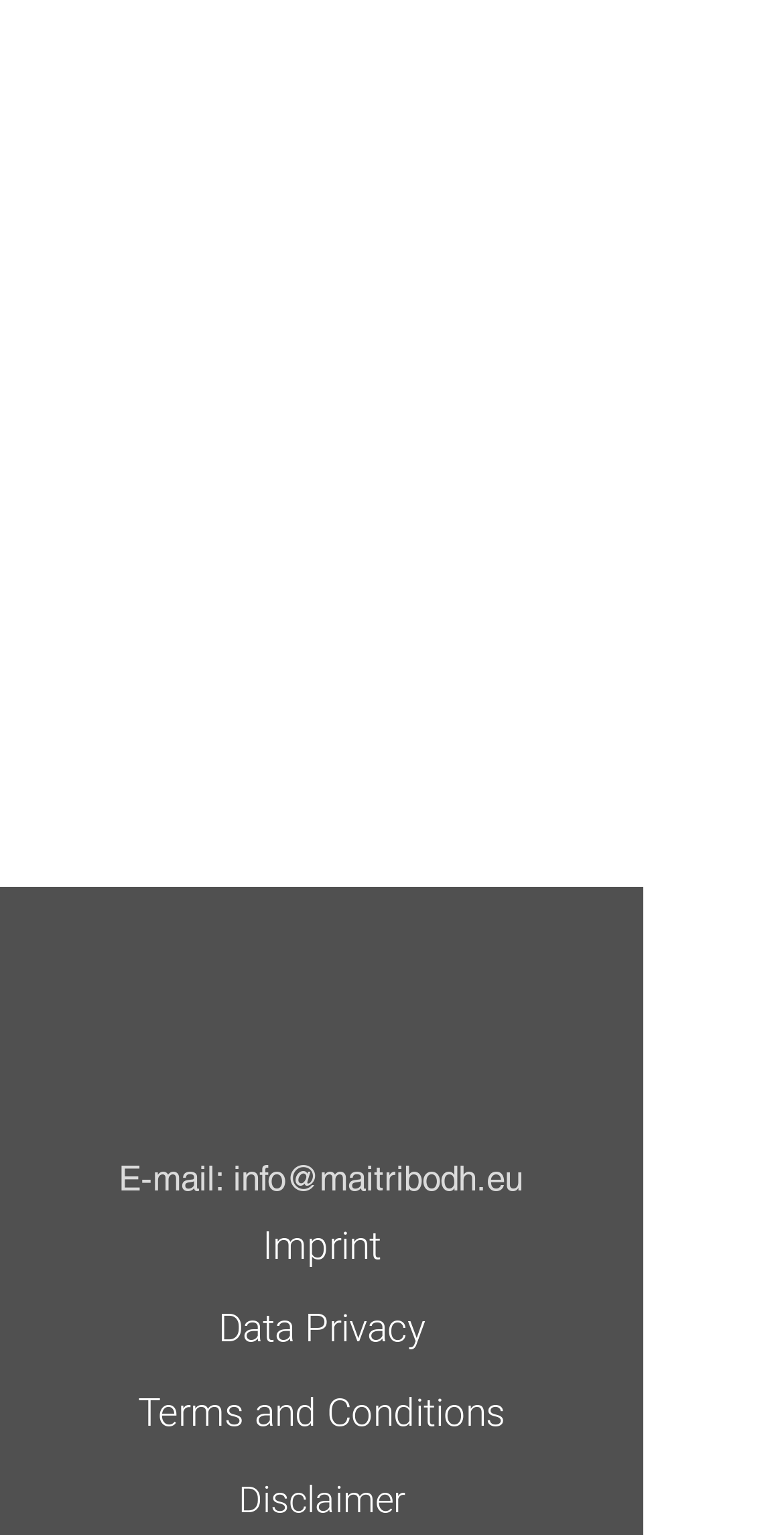Please determine the bounding box coordinates of the section I need to click to accomplish this instruction: "go to about me page".

None